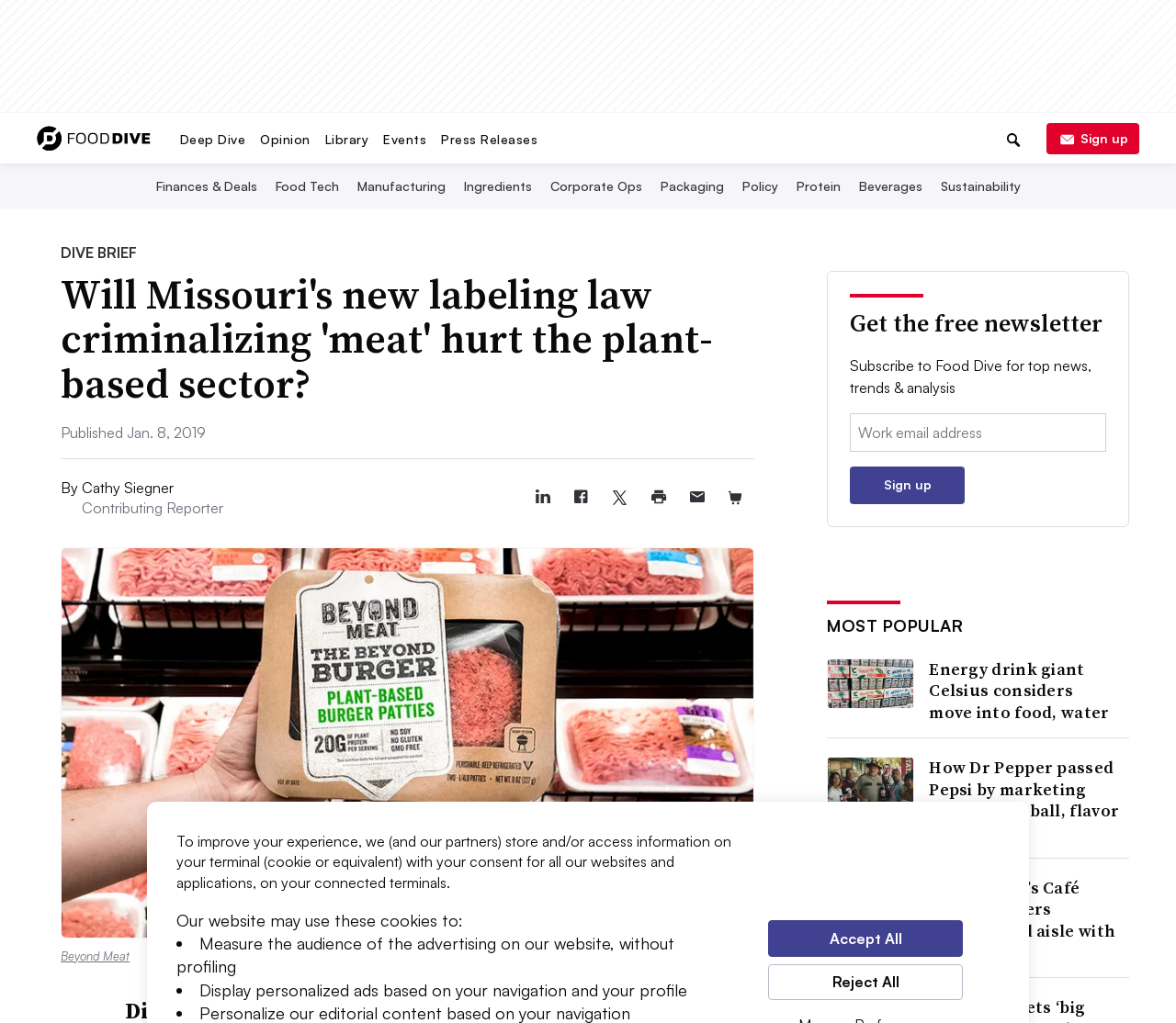Please identify the bounding box coordinates of the clickable region that I should interact with to perform the following instruction: "Read 18 PROS and CONS of Adjustable Beds". The coordinates should be expressed as four float numbers between 0 and 1, i.e., [left, top, right, bottom].

None